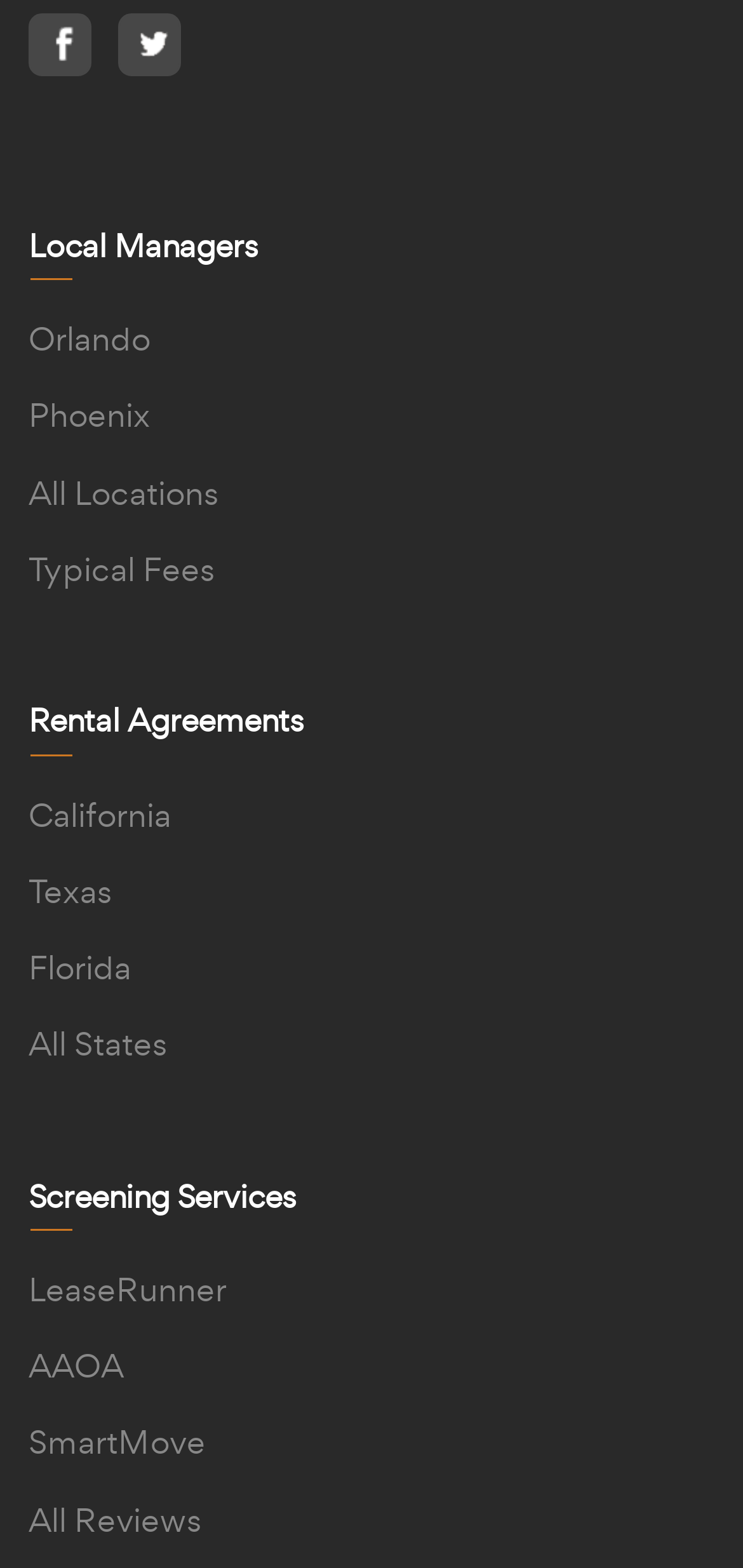Locate the UI element described by title="We are on Twitter" and provide its bounding box coordinates. Use the format (top-left x, top-left y, bottom-right x, bottom-right y) with all values as floating point numbers between 0 and 1.

[0.159, 0.008, 0.244, 0.049]